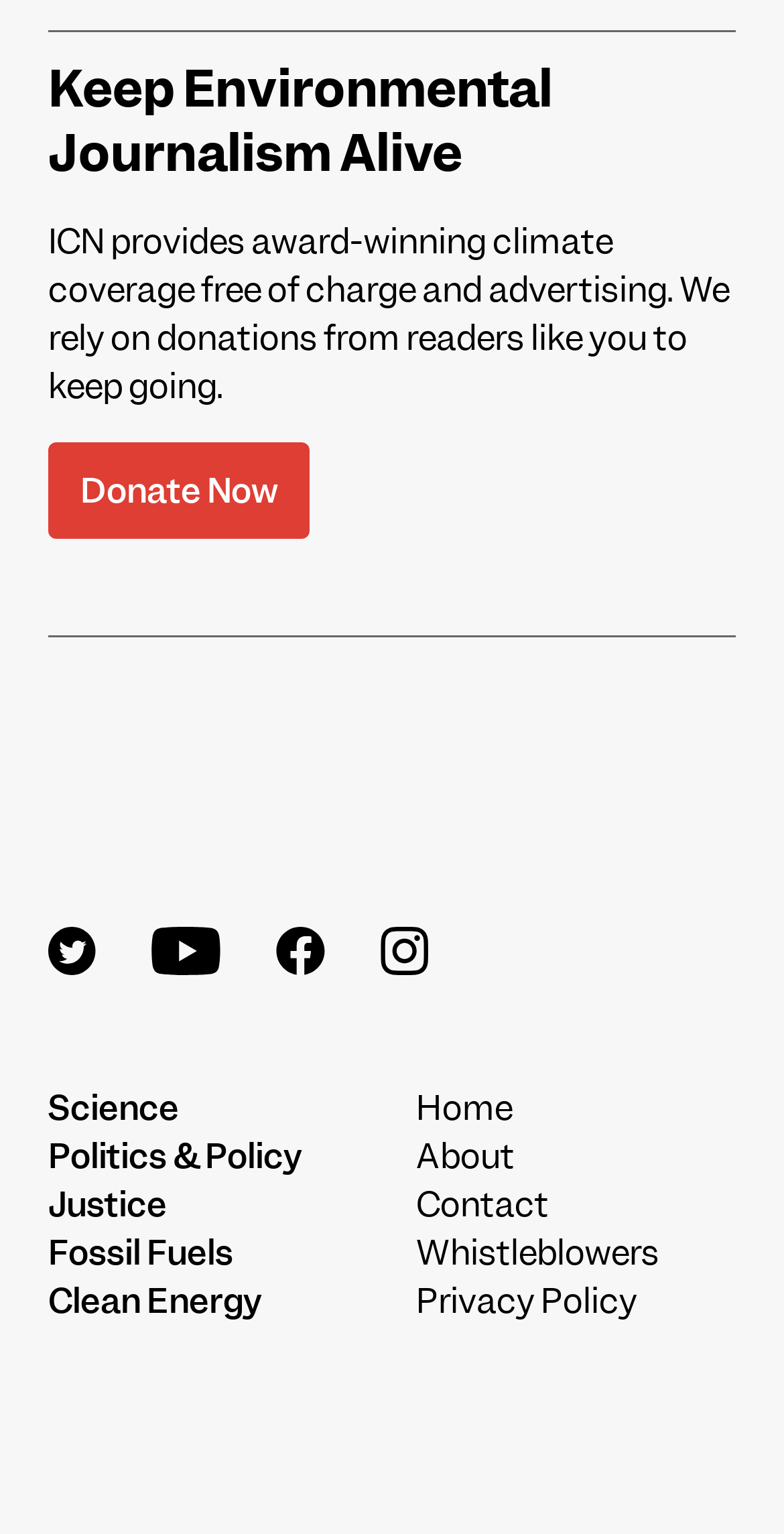Provide a thorough and detailed response to the question by examining the image: 
How can one support the website?

The website provides a 'Donate Now' link, suggesting that one way to support the website is through donations.